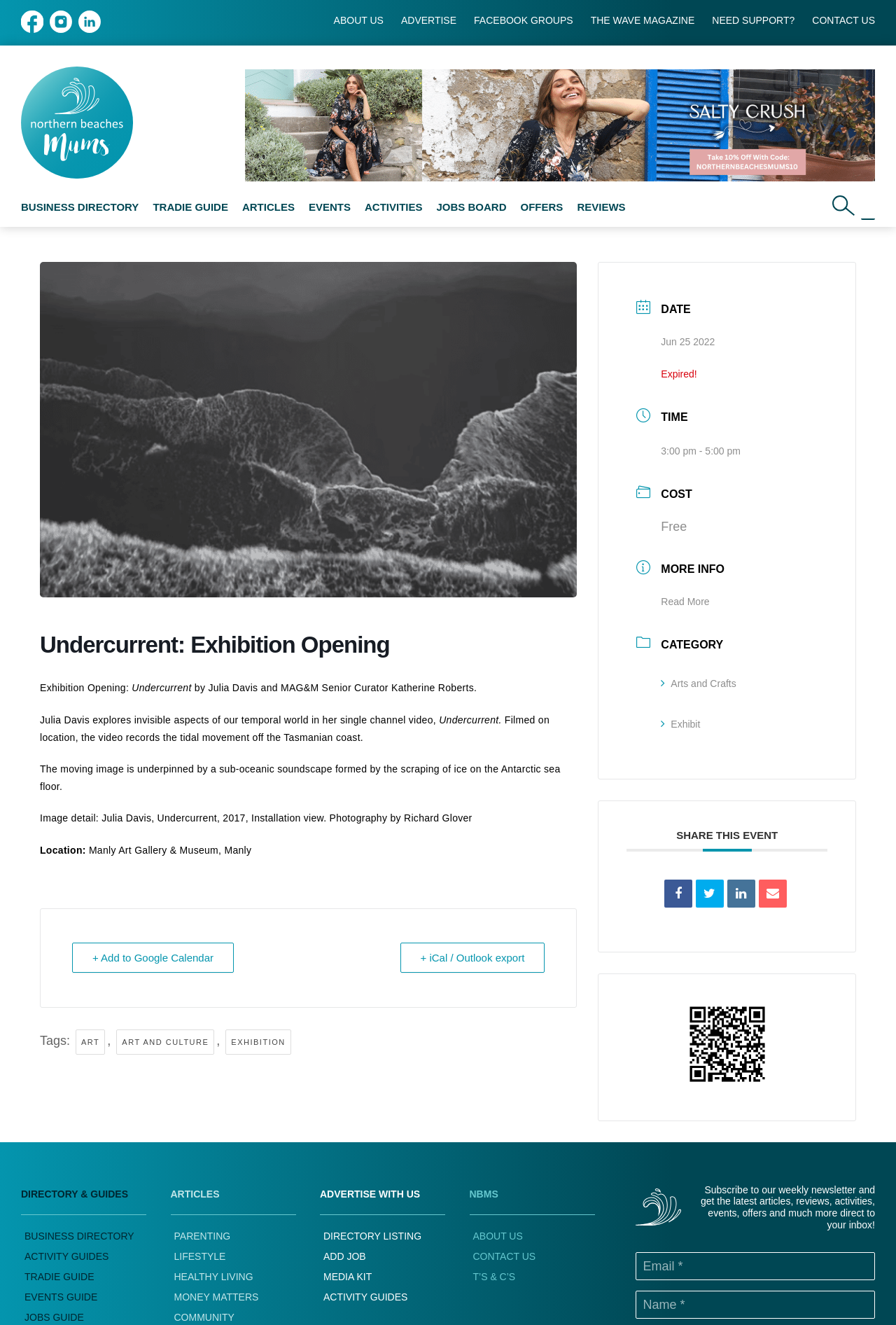Locate the bounding box coordinates of the area that needs to be clicked to fulfill the following instruction: "Browse communities and collections". The coordinates should be in the format of four float numbers between 0 and 1, namely [left, top, right, bottom].

None